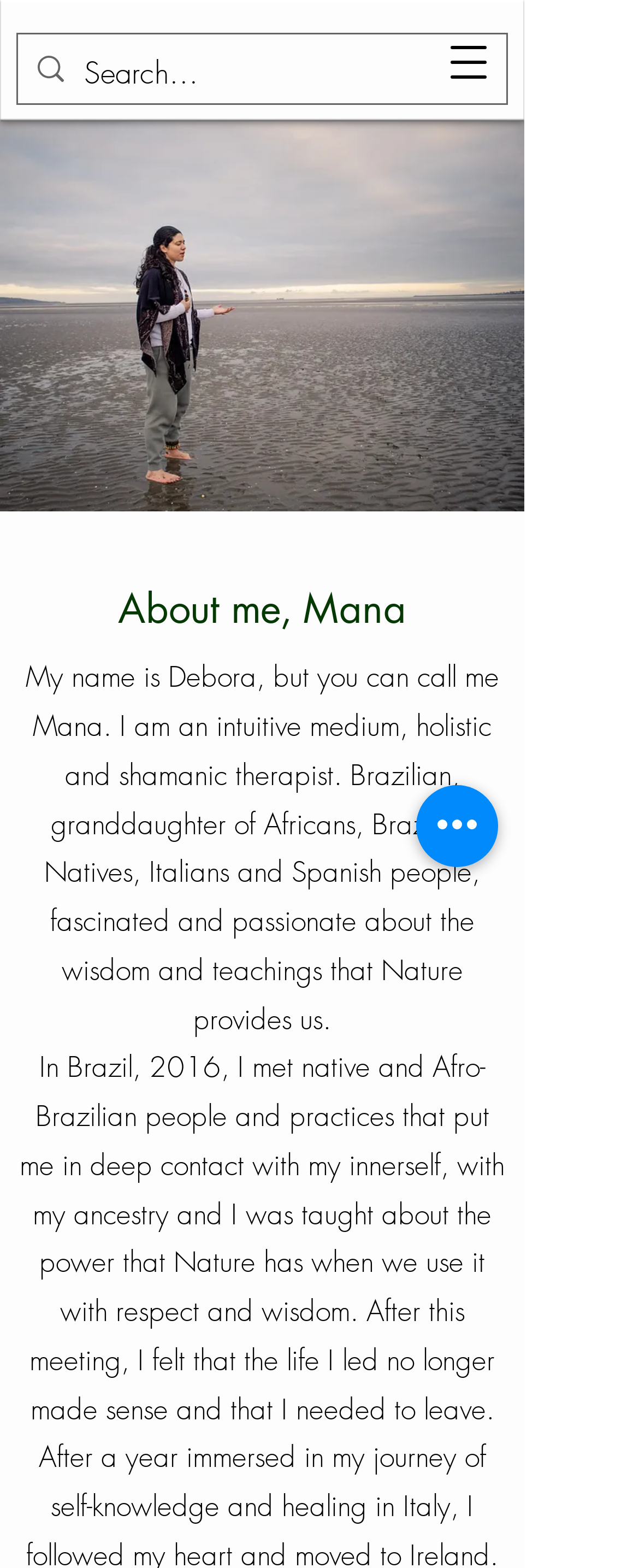What is the profession of the author?
Refer to the screenshot and respond with a concise word or phrase.

Holistic and shamanic therapist